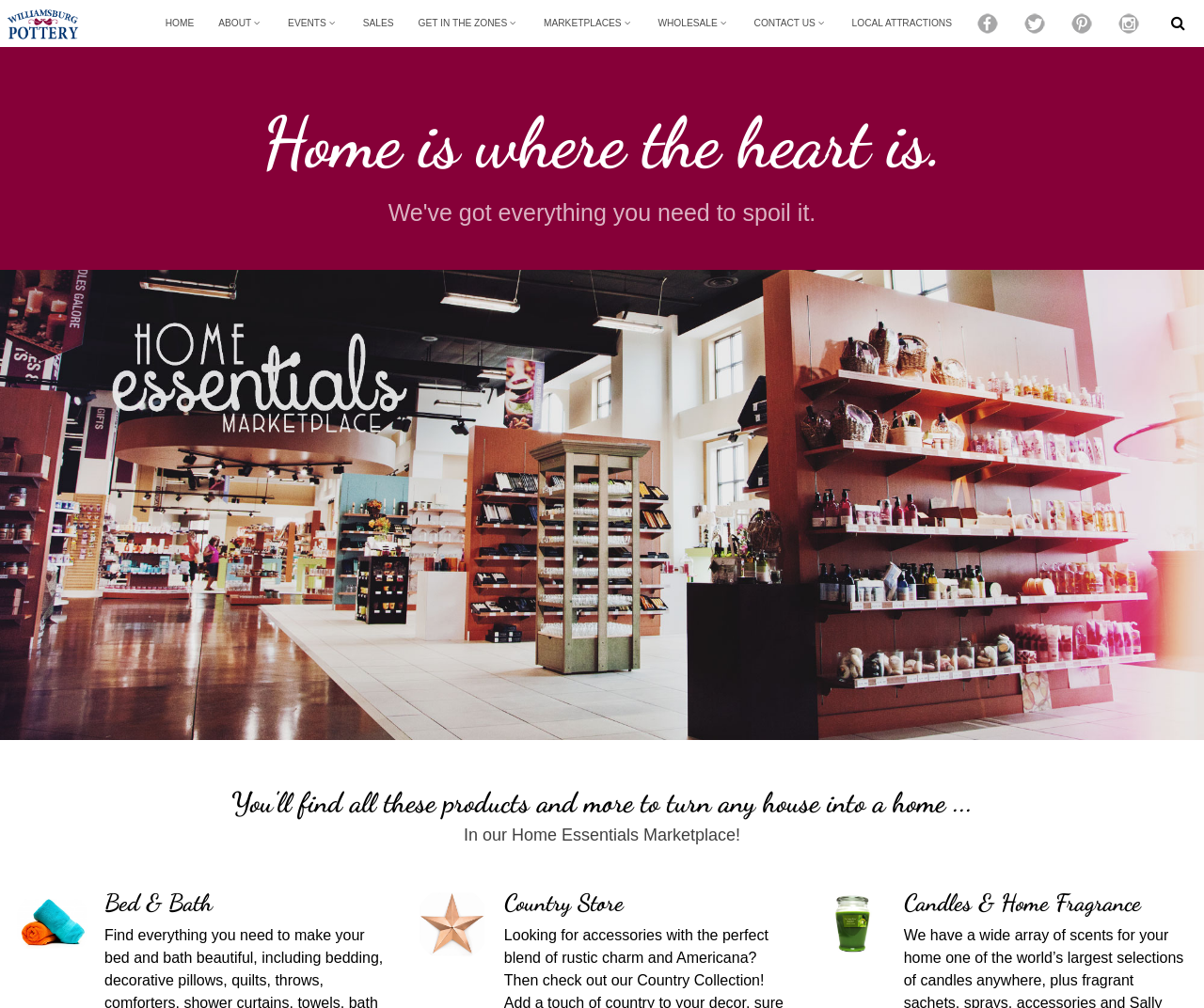Please examine the image and provide a detailed answer to the question: How many main categories are listed on the webpage?

The main categories are listed at the top of the webpage, and they are 'Bed & Bath', 'Country Store', 'Candles & Home Fragrance'. There are 4 main categories in total.